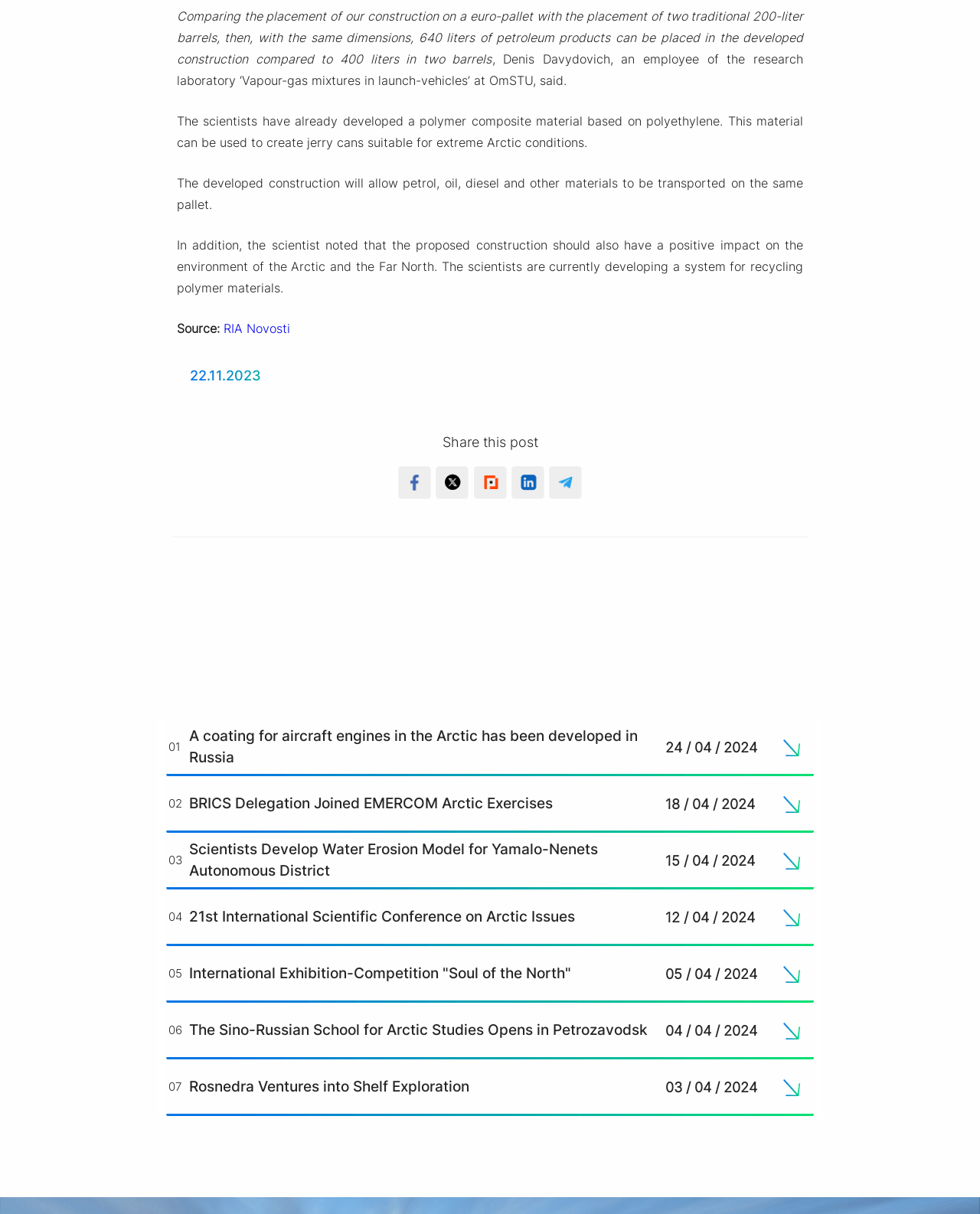Determine the bounding box coordinates of the area to click in order to meet this instruction: "Read more about 'A coating for aircraft engines in the Arctic has been developed in Russia'".

[0.165, 0.629, 0.835, 0.639]